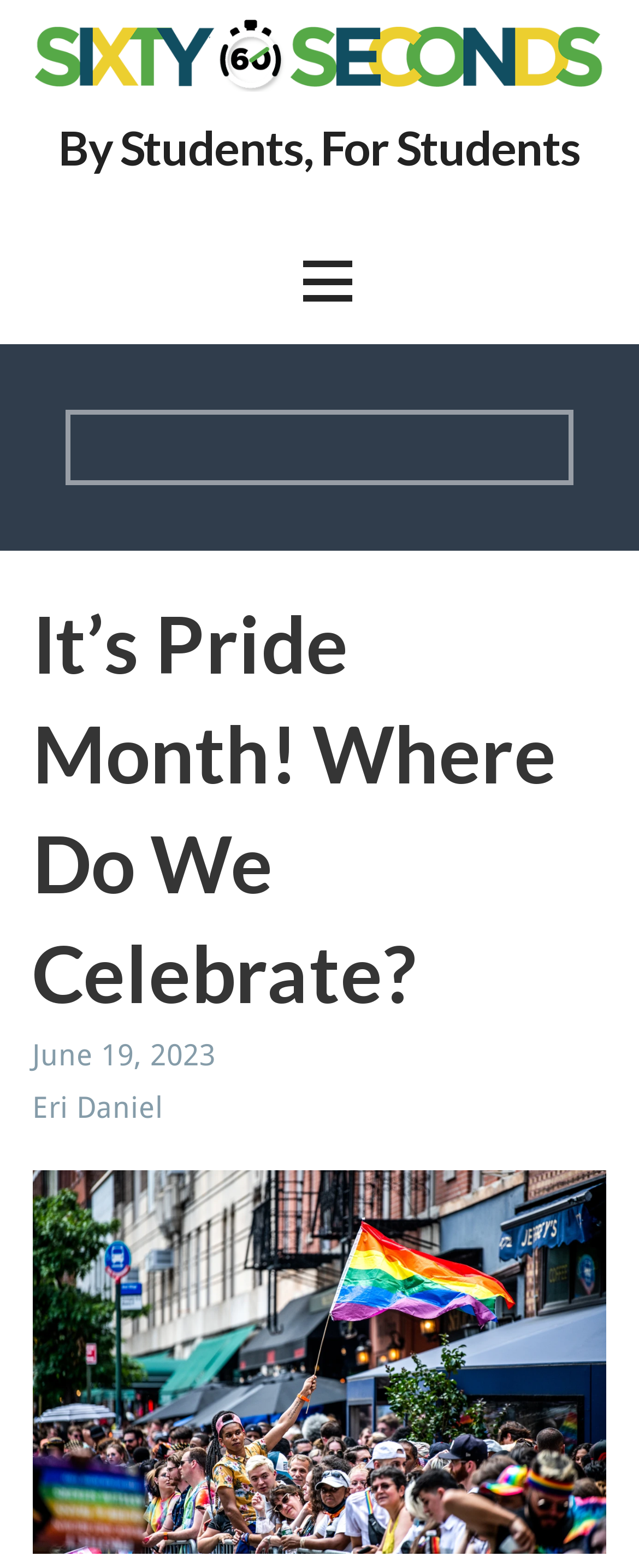Is there an image on the webpage? Examine the screenshot and reply using just one word or a brief phrase.

Yes